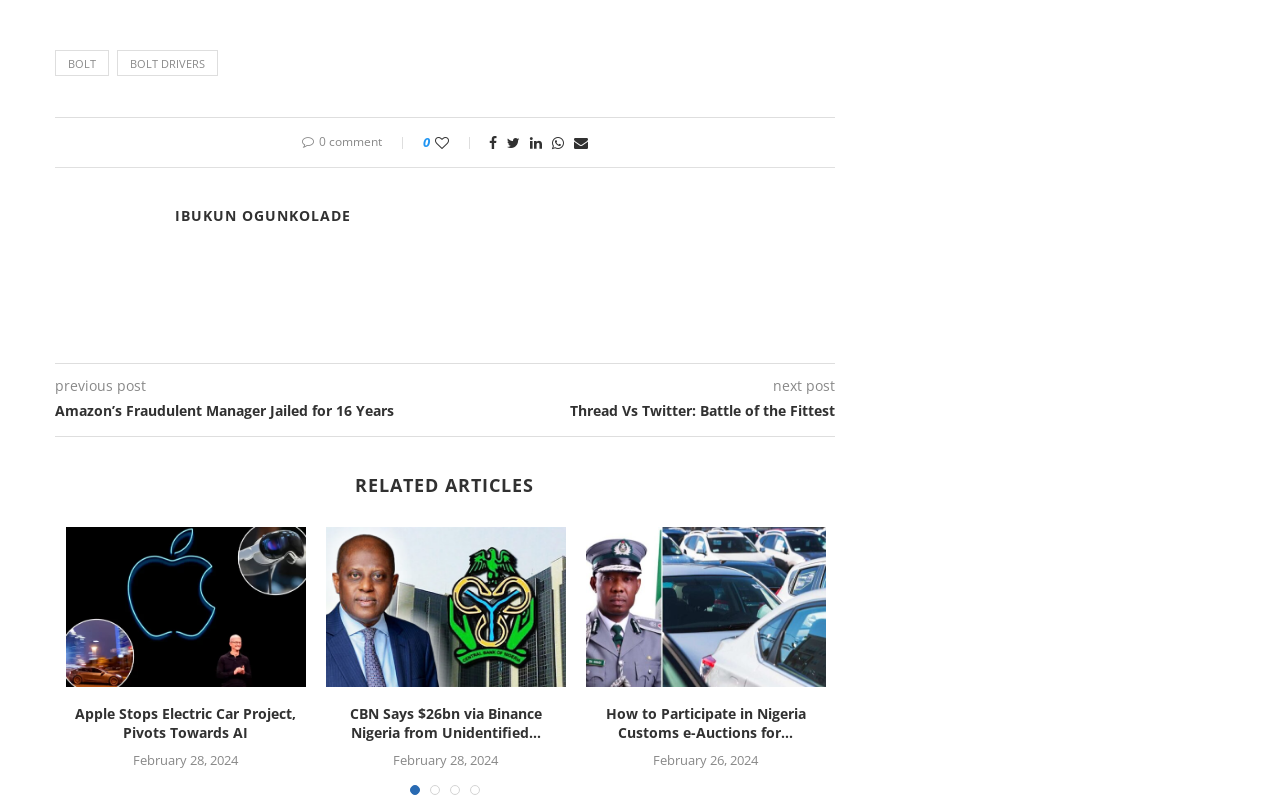Kindly determine the bounding box coordinates for the clickable area to achieve the given instruction: "Read the article 'Amazon’s Fraudulent Manager Jailed for 16 Years'".

[0.043, 0.496, 0.348, 0.52]